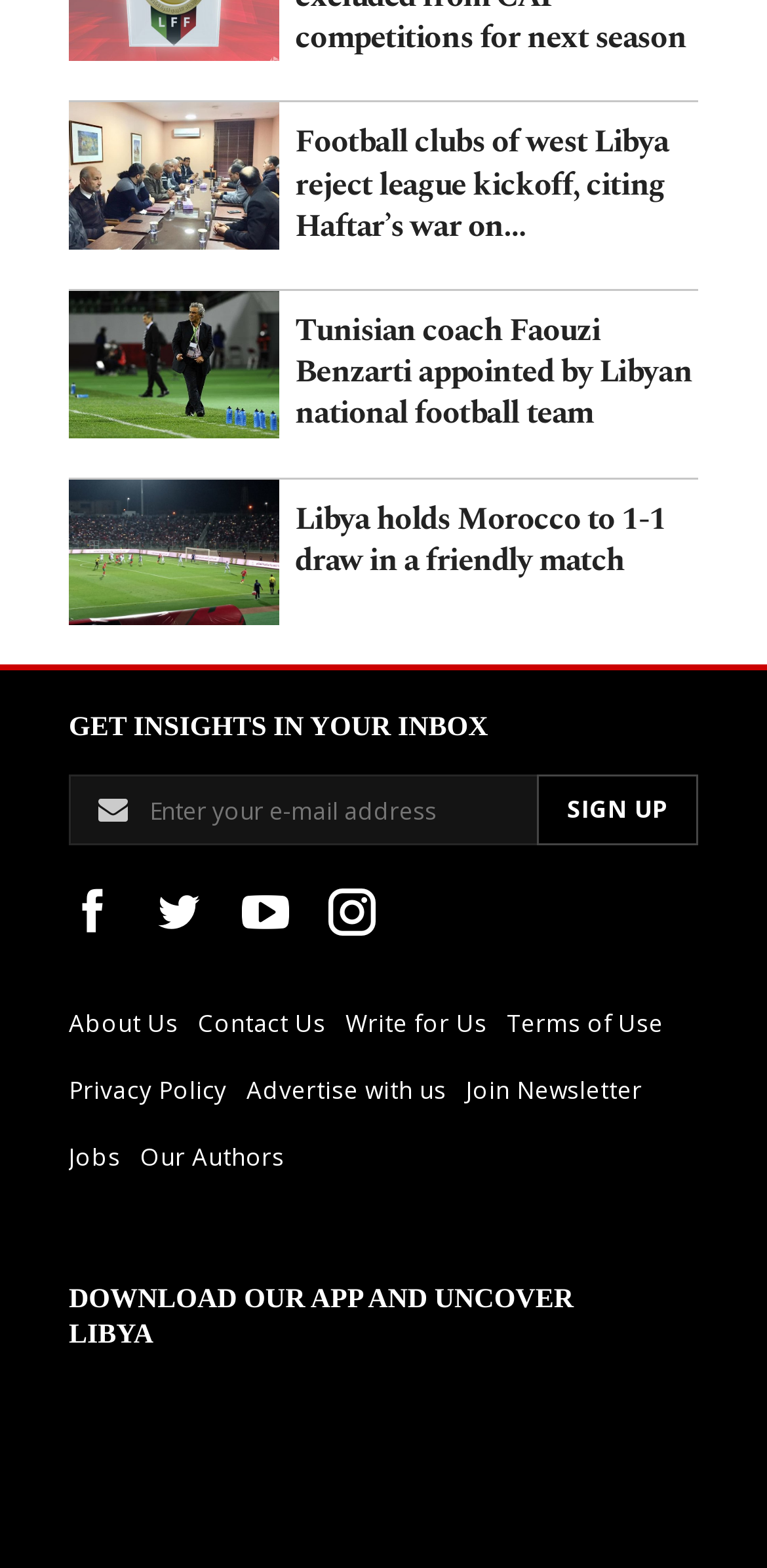Find the bounding box coordinates of the area to click in order to follow the instruction: "Read about football clubs of west Libya".

[0.385, 0.076, 0.871, 0.159]